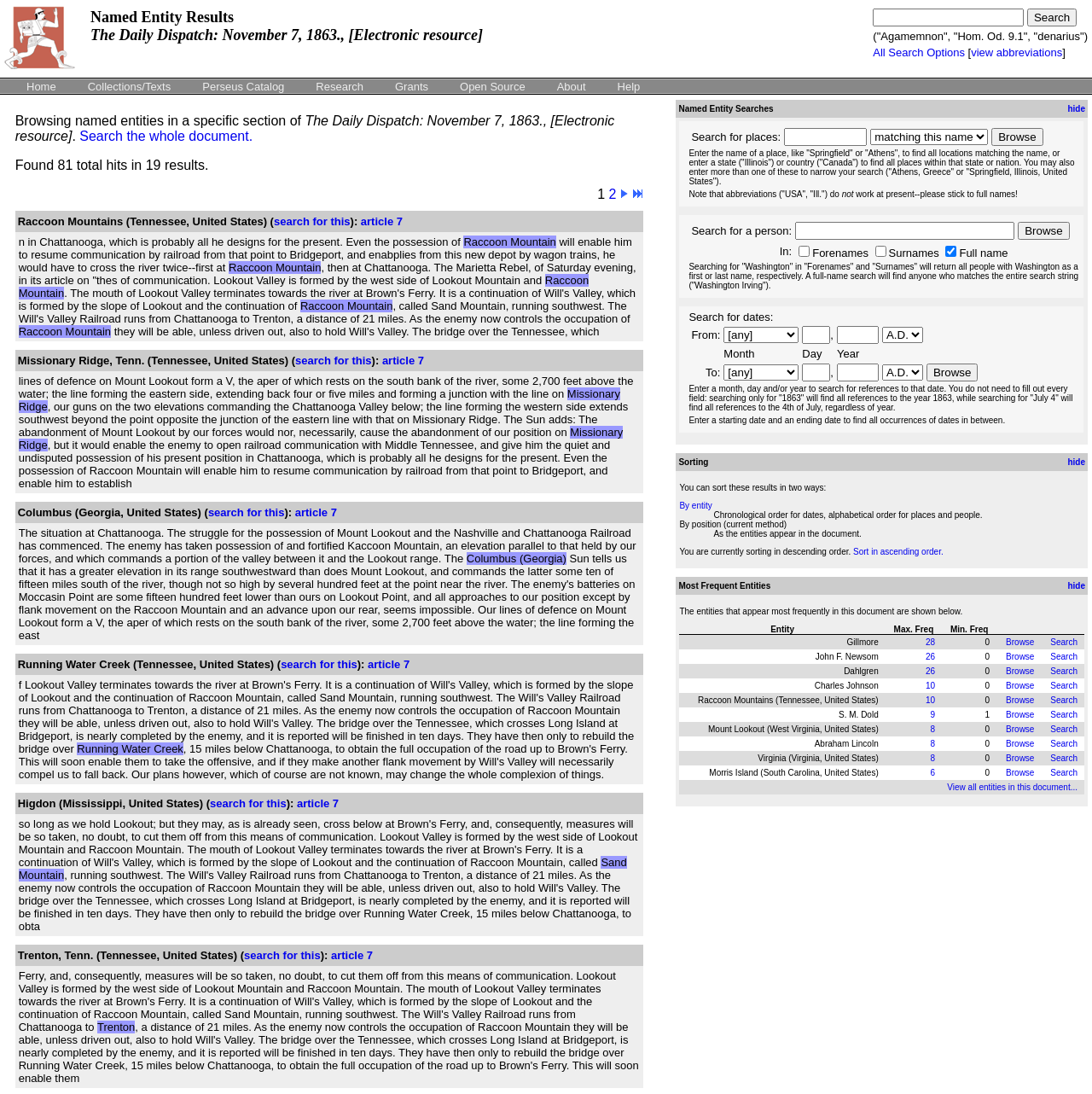Explain the webpage's design and content in an elaborate manner.

This webpage is a named entity browser, specifically displaying "The Daily Dispatch: November 7, 1863., [Electronic resource]". At the top, there is a heading with the title of the dispatch, accompanied by a link to the left and a search bar to the right. Below the heading, there are several links to navigate to different sections of the website, including "Home", "Collections/Texts", "Perseus Catalog", "Research", "Grants", "Open Source", and "About".

The main content of the webpage is divided into three sections: searching for places, searching for people, and searching for dates. In the first section, there is a text box to enter the name of a place, with options to browse or search. Below this, there is a paragraph of text explaining how to use the search function, including examples of searching for places within a state or country.

In the second section, there is another text box to enter the name of a person, with options to browse or search. This section also includes checkboxes to specify whether to search for forenames, surnames, or full names. Below this, there is a paragraph of text explaining how the search function works for people.

The third section is for searching for dates, with options to enter a starting and ending date. There are also dropdown menus to specify the month, day, and year. Below this, there are two paragraphs of text explaining how to use the date search function.

Throughout the webpage, there are several buttons and links to navigate and perform actions, including "Search", "Browse", and "hide".